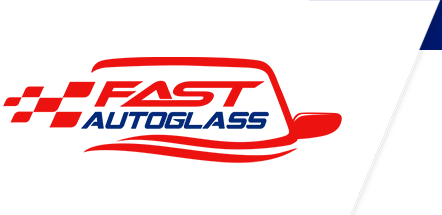Convey a detailed narrative of what is depicted in the image.

The image features the logo of Fast Autoglass, a company specializing in car window repair services. The logo prominently displays the word "FAST" in bold red letters, signifying speed and efficiency. Beneath "FAST," the word "AUTOGLASS" is presented in a sleek blue font, emphasizing the company's focus on automotive glass solutions. The design incorporates elements like a stylized car silhouette and a flowing line beneath the text, suggesting motion and quick service. The logo effectively conveys Fast Autoglass's commitment to providing rapid and reliable repairs for windscreen chips and cracks, reflecting their tagline on swift responses to customer needs.